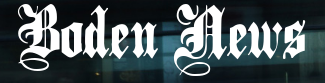Offer an in-depth caption for the image.

The image features the logo of "Boden News," presented in an elegant, stylized font that conveys a sense of sophistication and professionalism. The use of a decorative typeface adds a classic touch, enhancing the brand's identity as a source of news and information. This logo plays a crucial role in establishing the website's visual presence, reflecting its mission to deliver engaging lifestyle content, including articles on fashion, travel, and various lifestyle topics. The backdrop appears subtly blurred, focusing attention on the logo and creating a modern aesthetic that appeals to a diverse audience.